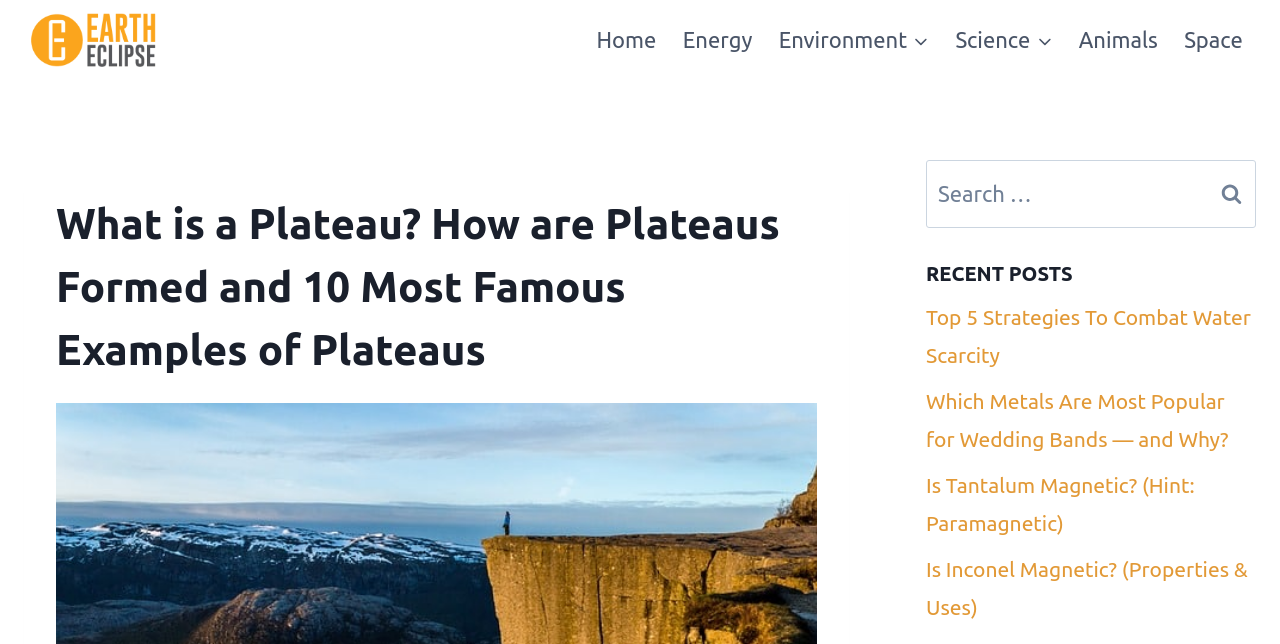Locate the bounding box coordinates of the clickable region necessary to complete the following instruction: "Change the language to English". Provide the coordinates in the format of four float numbers between 0 and 1, i.e., [left, top, right, bottom].

None